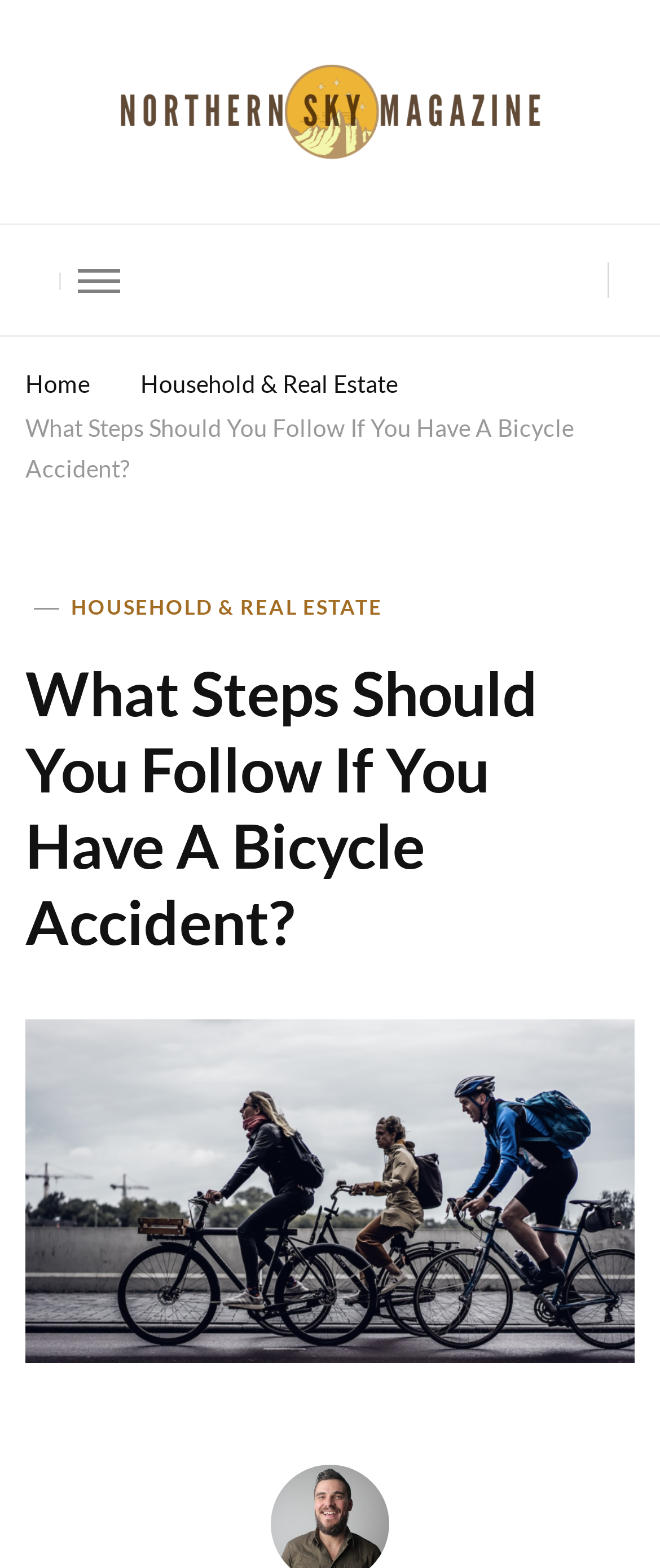Based on the provided description, "Household & Real Estate", find the bounding box of the corresponding UI element in the screenshot.

[0.108, 0.377, 0.579, 0.397]